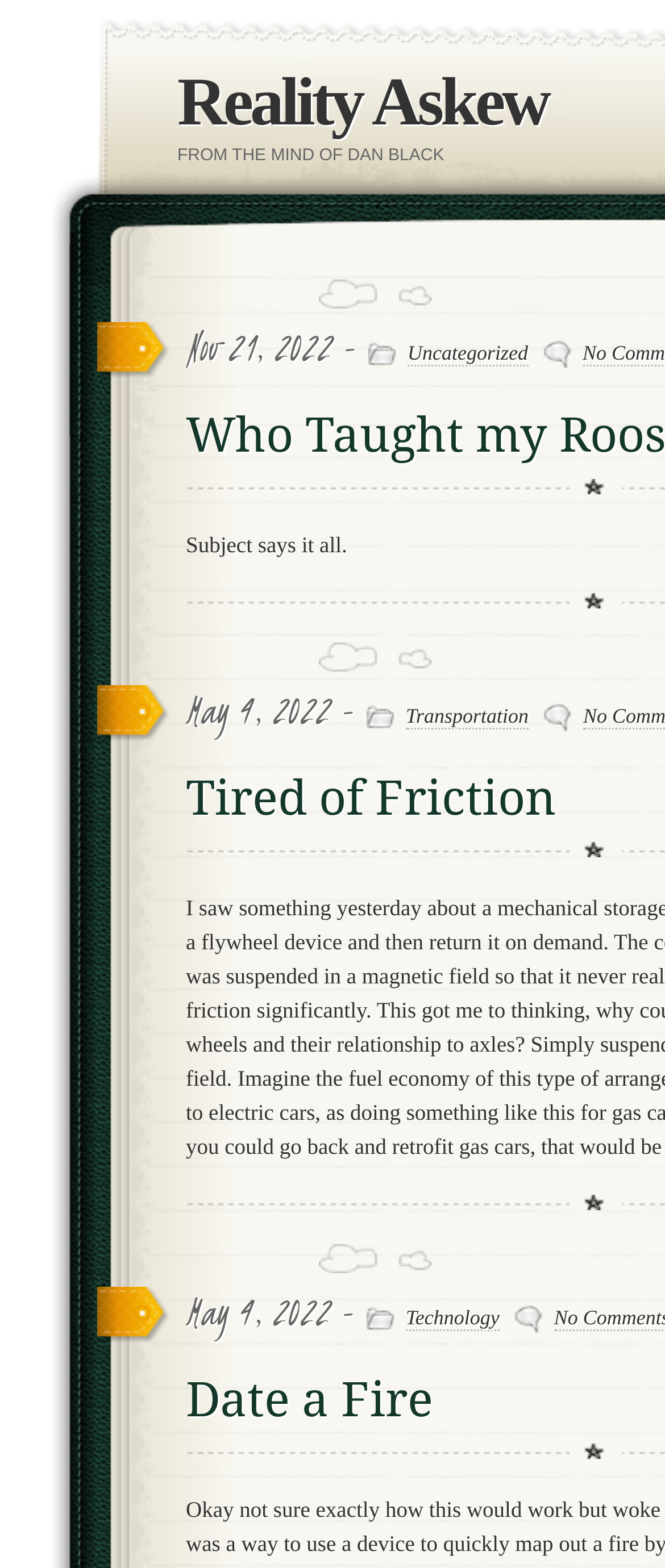From the element description Technology, predict the bounding box coordinates of the UI element. The coordinates must be specified in the format (top-left x, top-left y, bottom-right x, bottom-right y) and should be within the 0 to 1 range.

[0.61, 0.832, 0.751, 0.849]